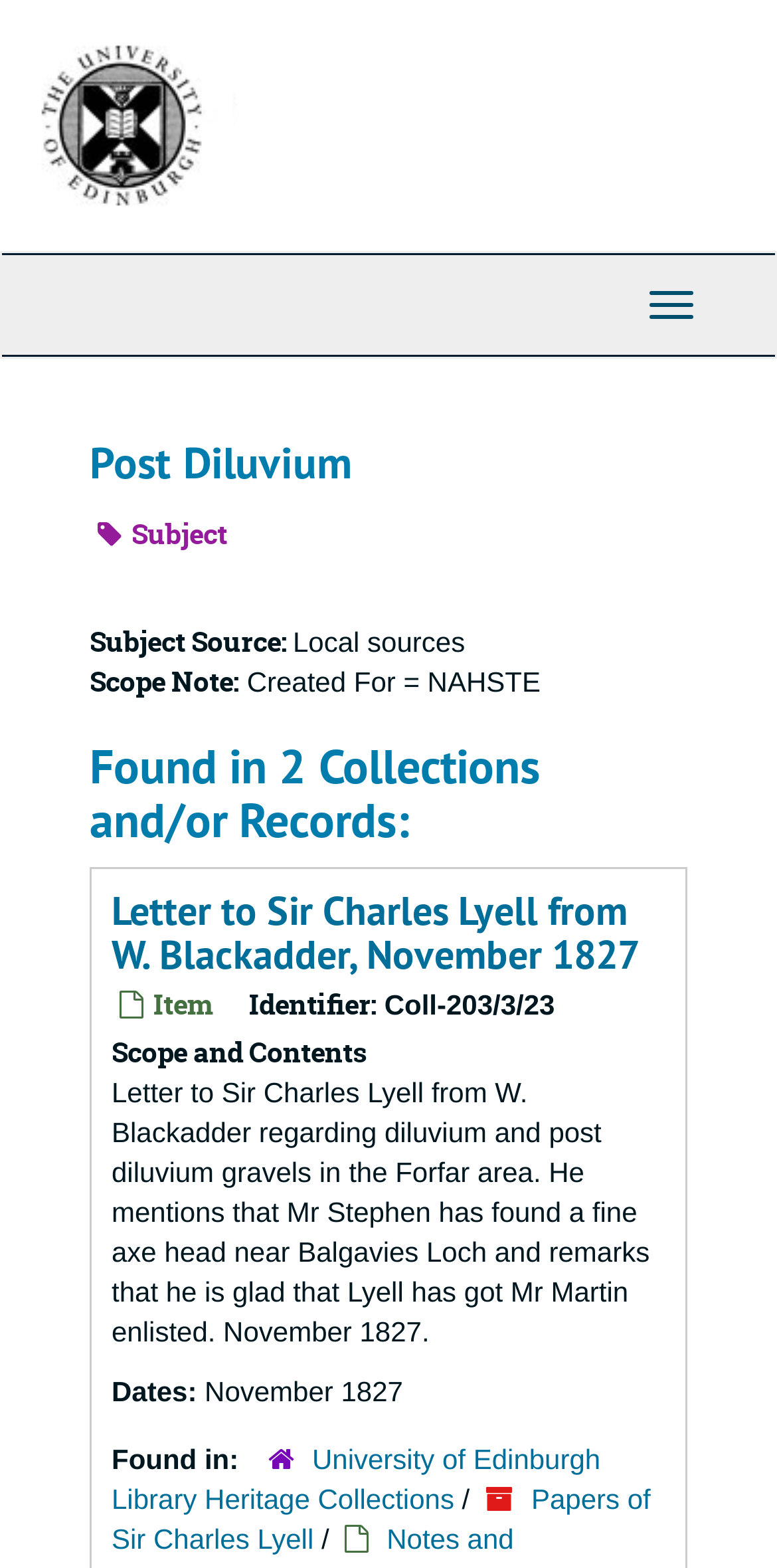Give a detailed account of the webpage, highlighting key information.

The webpage is about "Post Diluvium" from the University of Edinburgh Archive and Manuscript Collections. At the top left corner, there is a link to the University of Edinburgh, accompanied by an image with the same name. 

Below the university link, there is a top-level navigation bar that spans the entire width of the page. On the right side of the navigation bar, there is a toggle navigation button.

The main content of the page starts with a heading "Post Diluvium" in the middle of the page. Below the heading, there are several sections of text, including "Subject", "Page Actions", "Scope Note", and "Created For". 

The next section is "Found in 2 Collections and/or Records", which is a heading followed by a list of items. The first item is "Letter to Sir Charles Lyell from W. Blackadder, November 1827", which includes a link to the item, an identifier "Coll-203/3/23", and a scope and contents description. The description is a long paragraph of text that mentions diluvium and post-diluvium gravels in the Forfar area.

Below the first item, there are additional sections of text, including "Dates" and "Found in", which provide more information about the item. The "Found in" section includes links to the University of Edinburgh Library Heritage Collections and the Papers of Sir Charles Lyell.